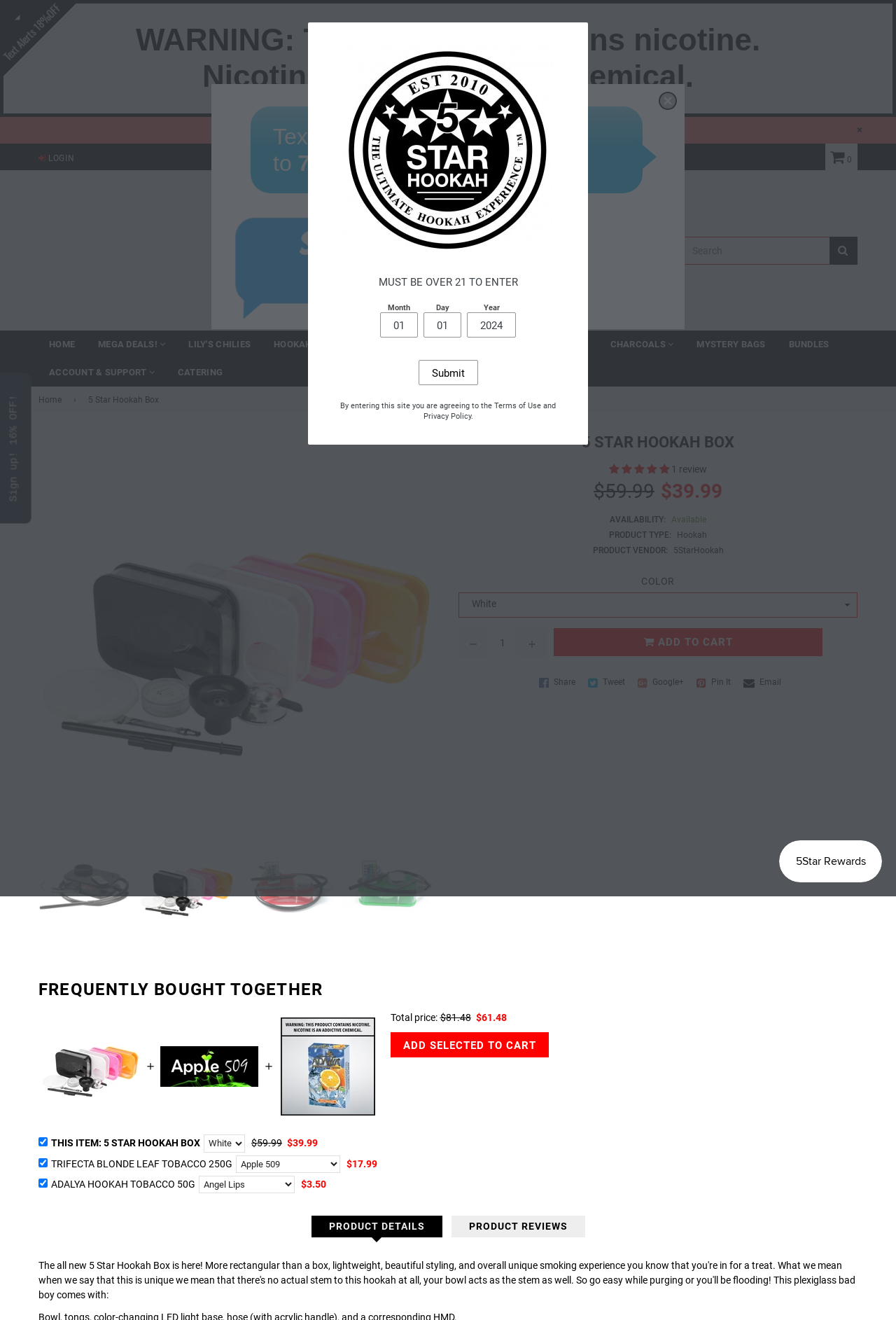What is the current price of the product?
Using the image, give a concise answer in the form of a single word or short phrase.

$39.99